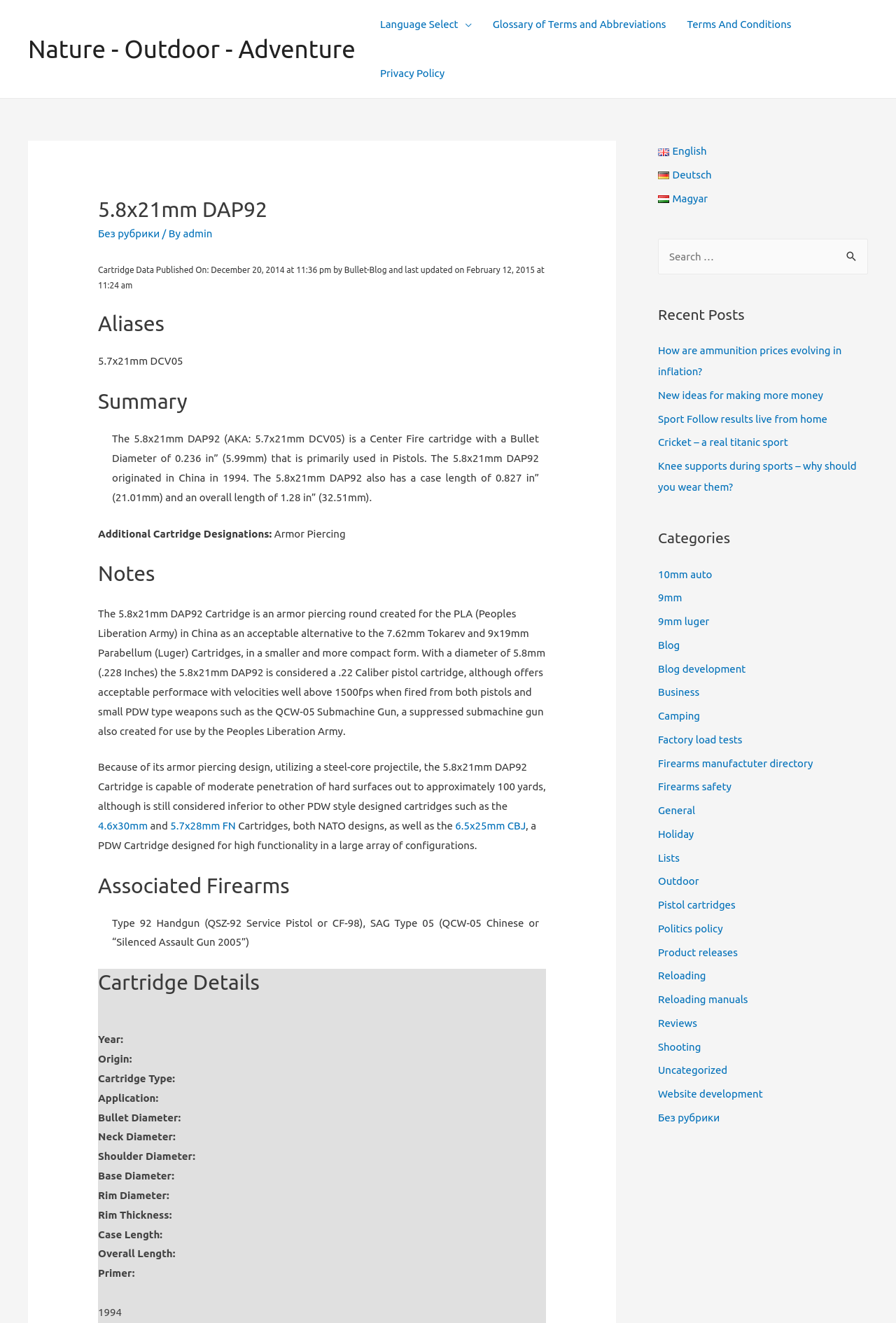Show me the bounding box coordinates of the clickable region to achieve the task as per the instruction: "Click the 'Next message' link".

None